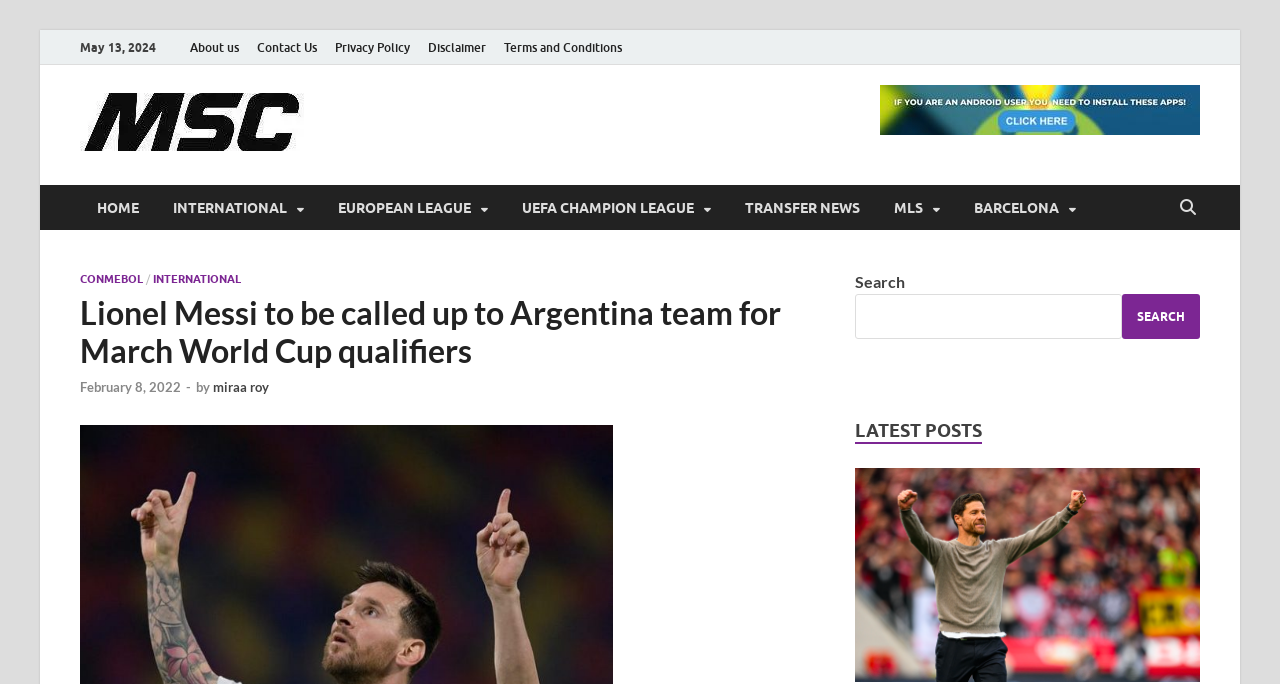Respond concisely with one word or phrase to the following query:
What is the name of the author of the current article?

miraa roy